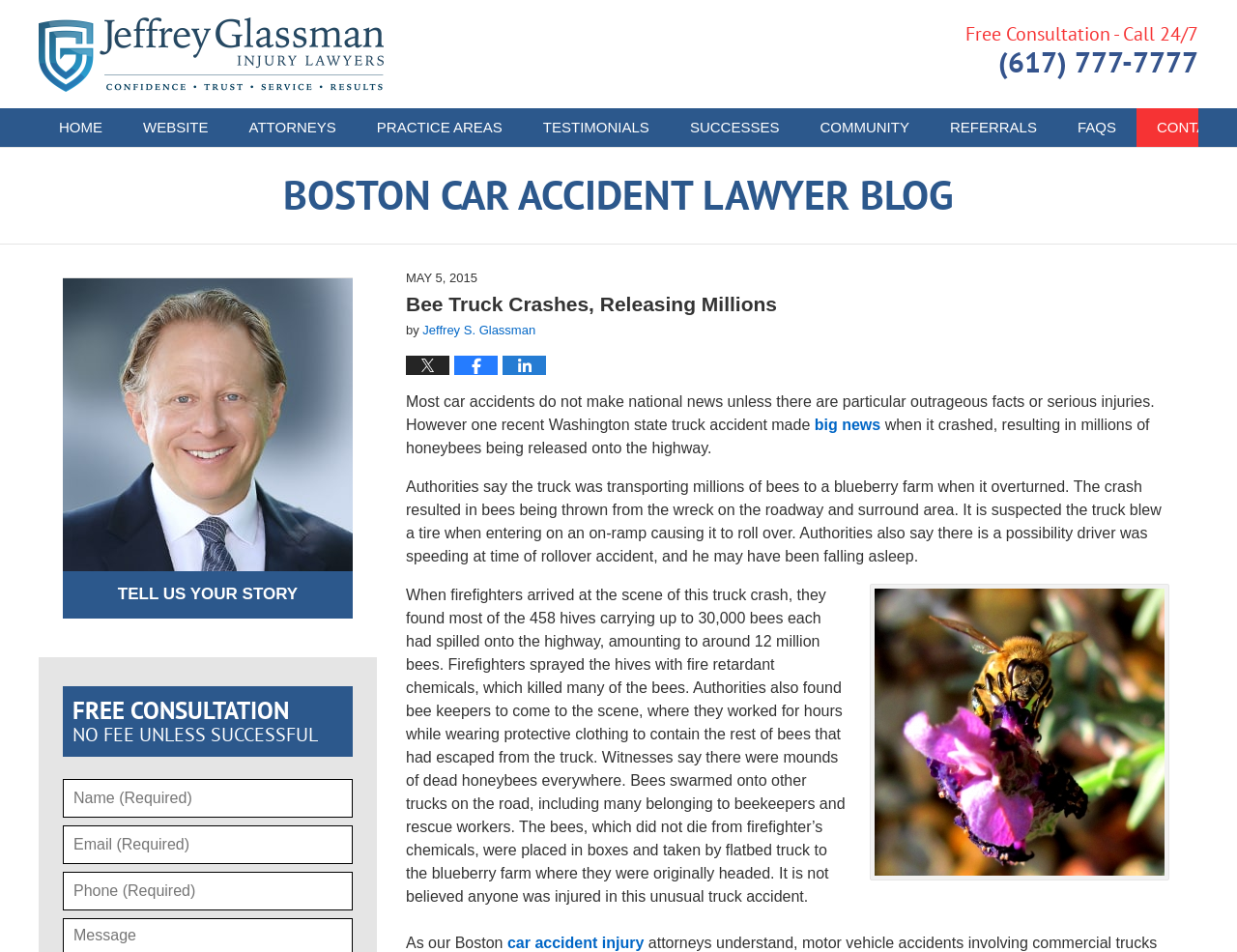With reference to the image, please provide a detailed answer to the following question: What did the firefighters use to kill many of the bees?

I found this information by reading the static text element that describes the accident, which mentions that 'firefighters sprayed the hives with fire retardant chemicals, which killed many of the bees'.